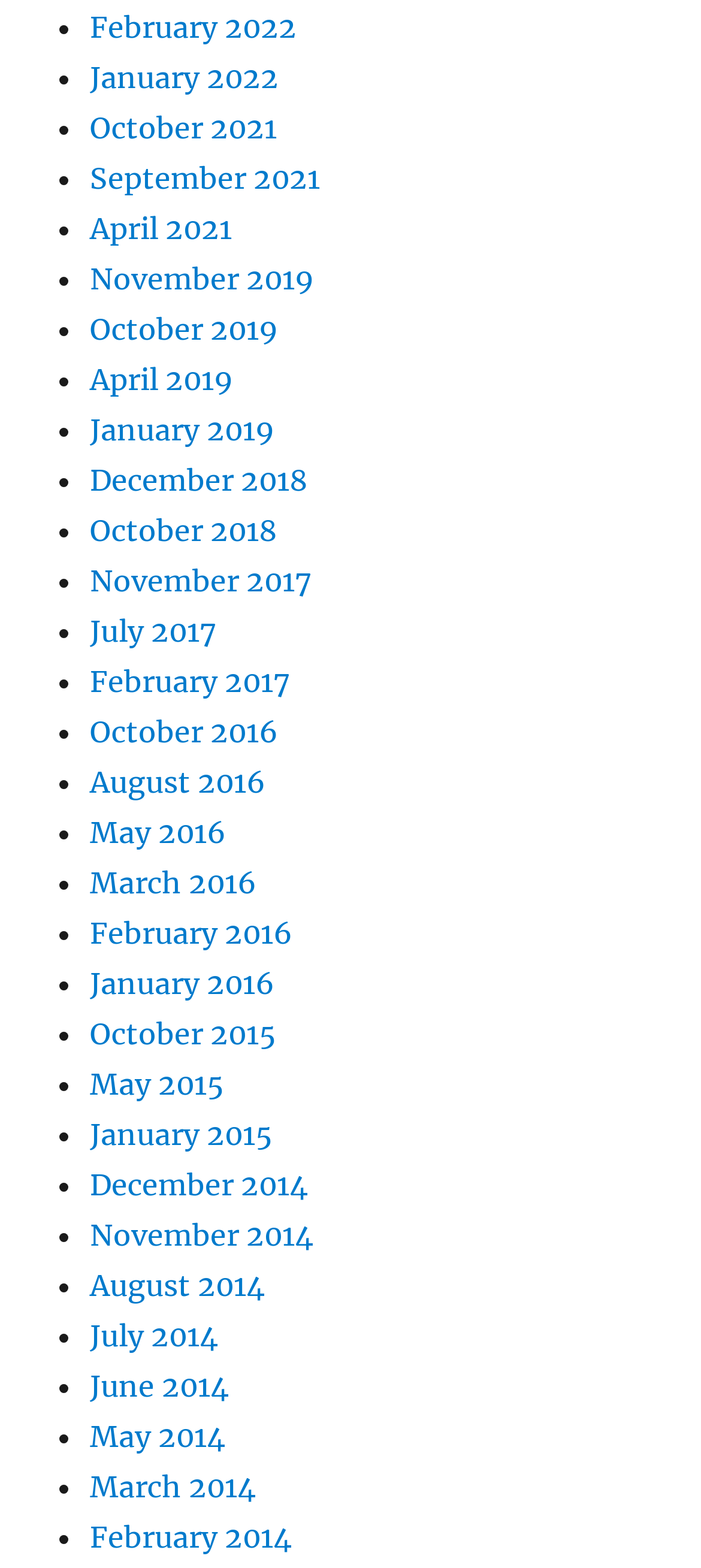Locate the bounding box coordinates of the element that should be clicked to fulfill the instruction: "View May 2015".

[0.128, 0.68, 0.32, 0.703]